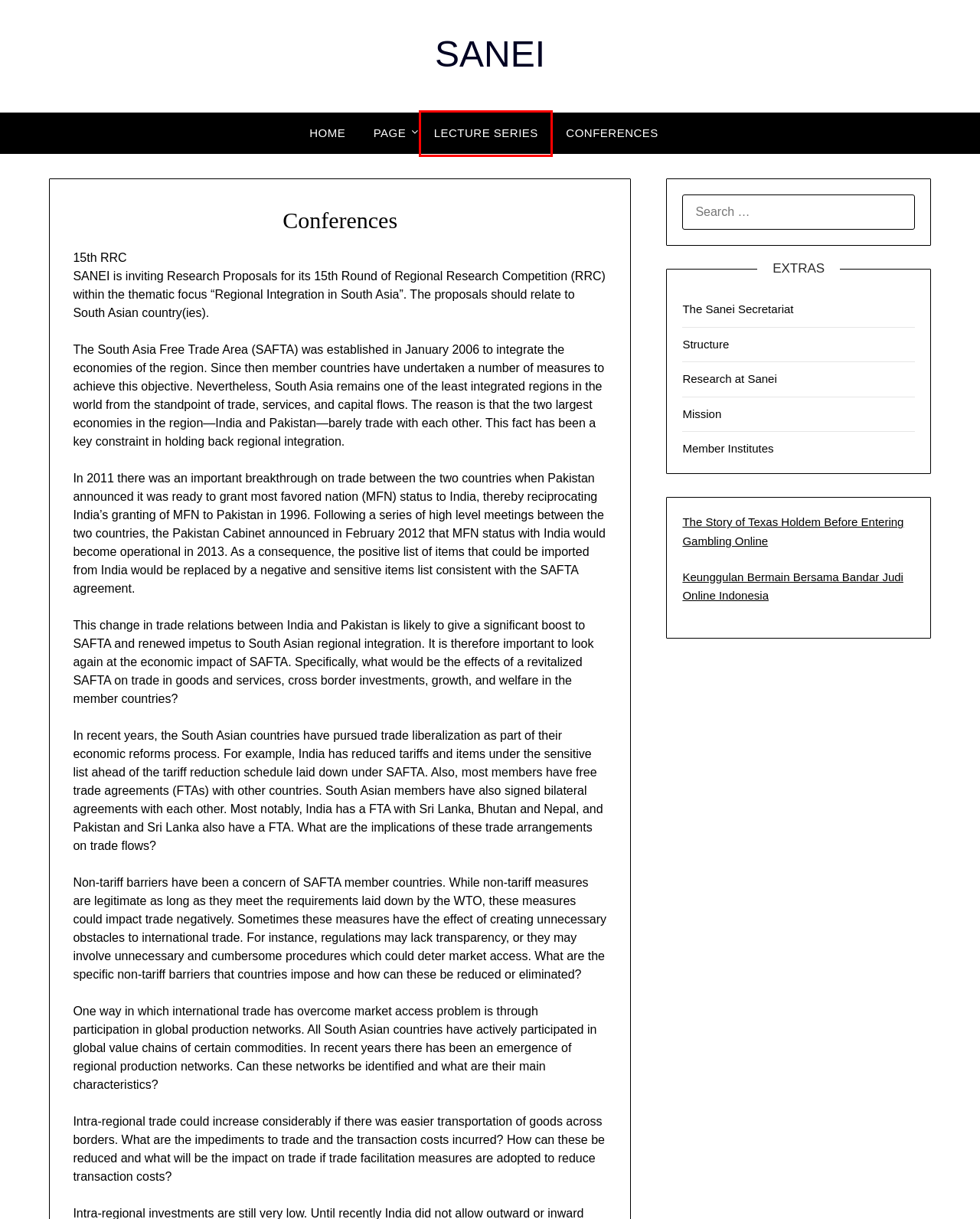Using the screenshot of a webpage with a red bounding box, pick the webpage description that most accurately represents the new webpage after the element inside the red box is clicked. Here are the candidates:
A. Mission - SANEI
B. Lecture Series - SANEI
C. Member Institutes - SANEI
D. The Story of Texas Holdem Before Entering Gambling Online
E. The Sanei Secretariat - SANEI
F. Keunggulan Bermain Bersama Bandar Judi Online Indonesia
G. Daftar Togel - Play Lotteries without Addiction - Online Games
H. Page Archives - SANEI

B